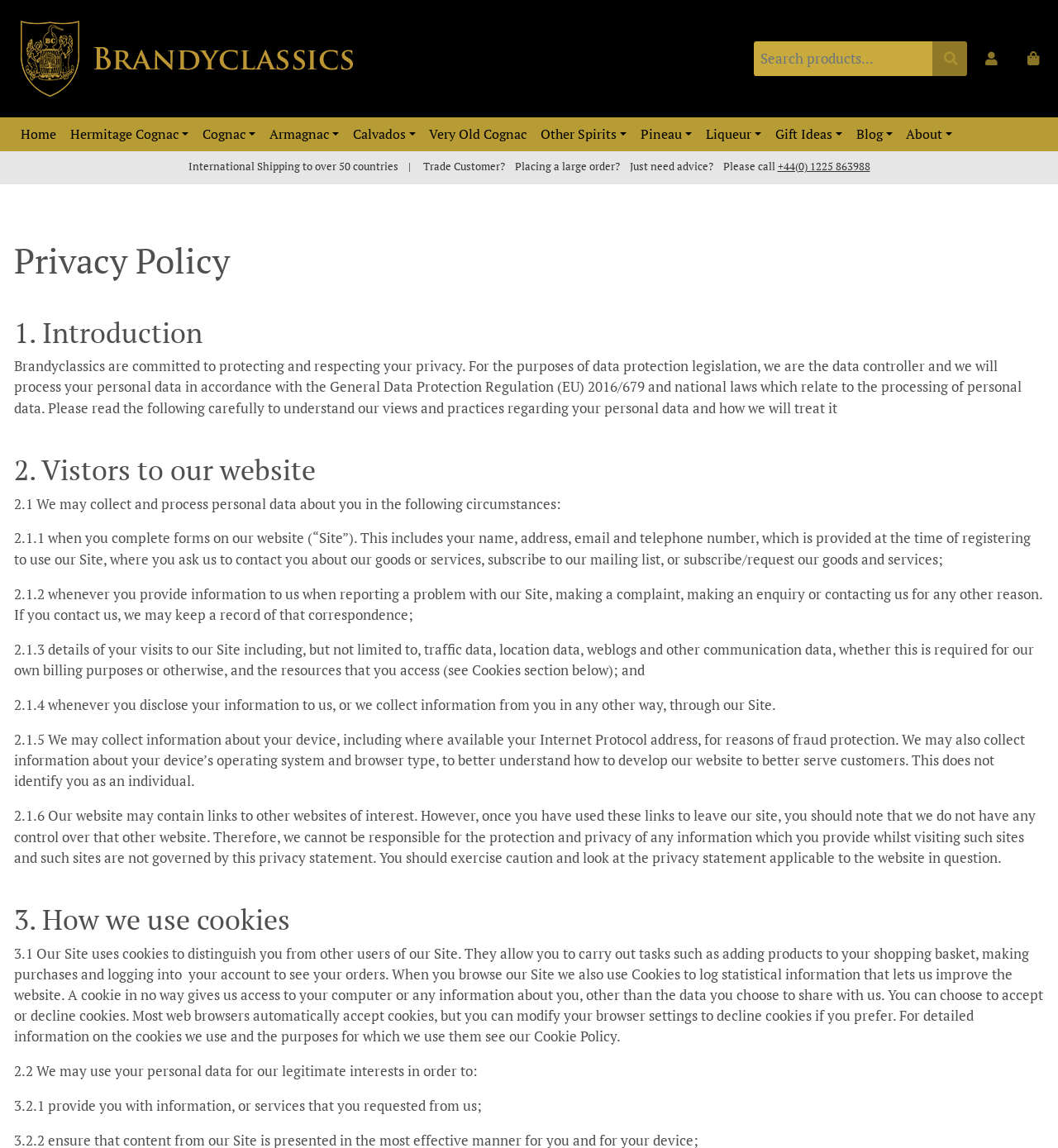Specify the bounding box coordinates of the area that needs to be clicked to achieve the following instruction: "Read about Privacy Policy".

[0.013, 0.209, 0.987, 0.245]